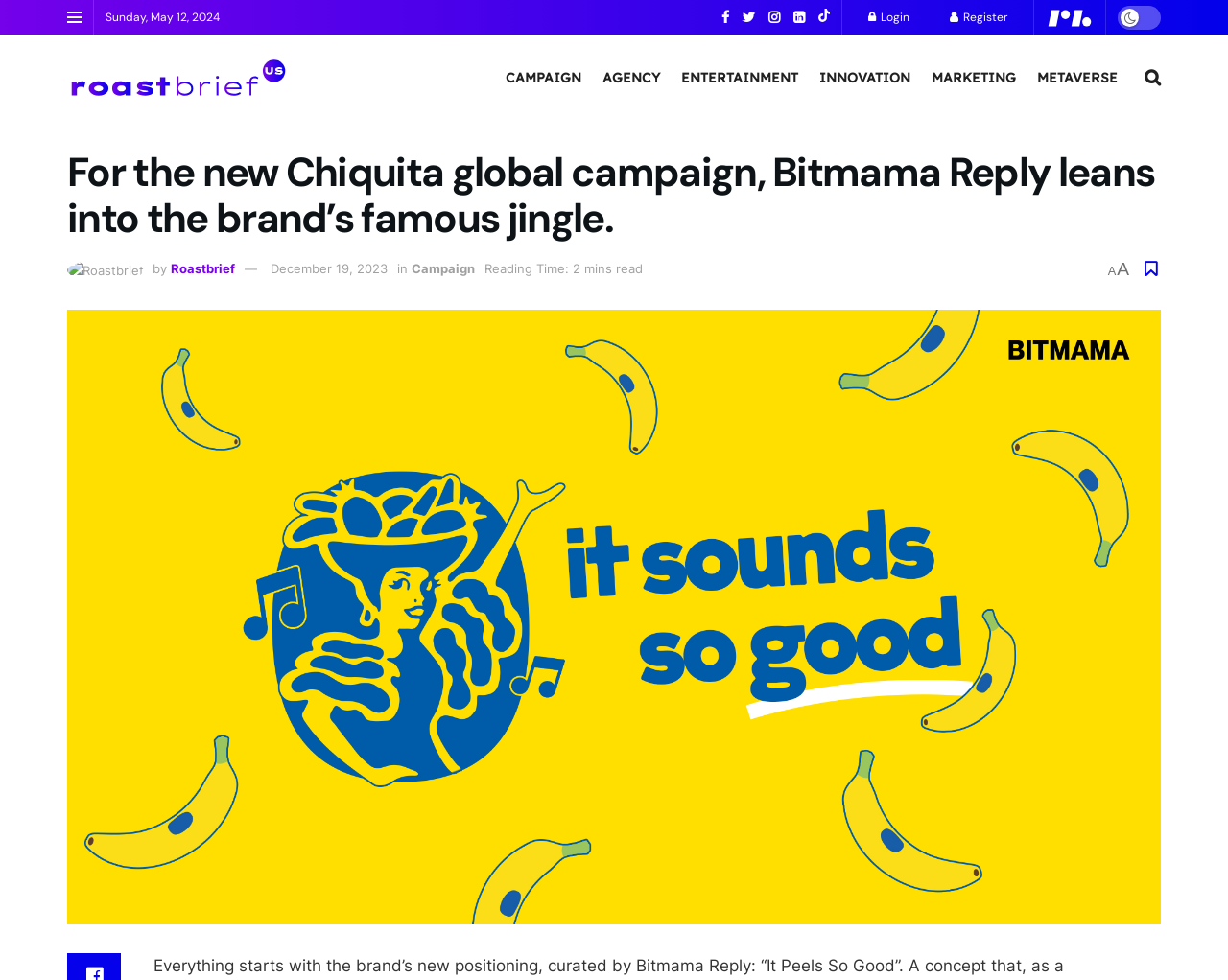Please find the bounding box coordinates of the clickable region needed to complete the following instruction: "Click the arrow icon". The bounding box coordinates must consist of four float numbers between 0 and 1, i.e., [left, top, right, bottom].

[0.932, 0.264, 0.943, 0.284]